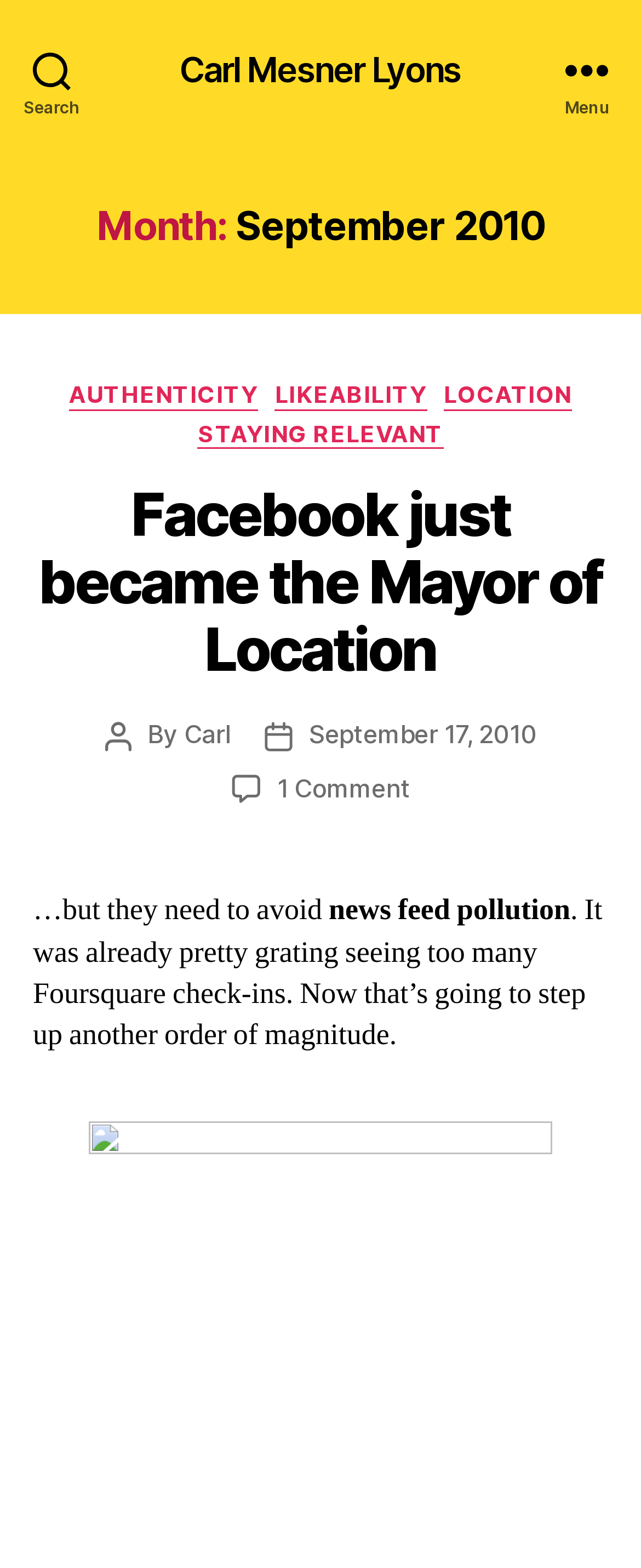Please locate the clickable area by providing the bounding box coordinates to follow this instruction: "View Carl Mesner Lyons' page".

[0.281, 0.033, 0.719, 0.055]